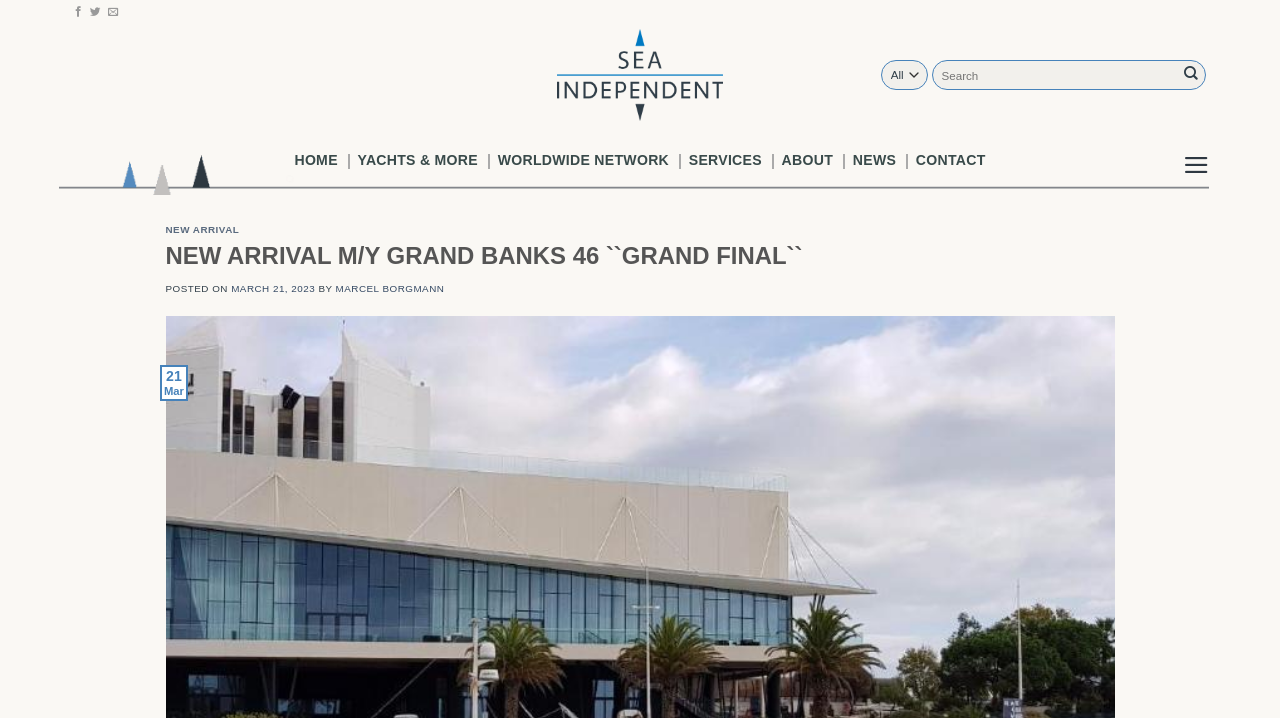What is the name of the author?
Refer to the screenshot and answer in one word or phrase.

MARCEL BORGMANN